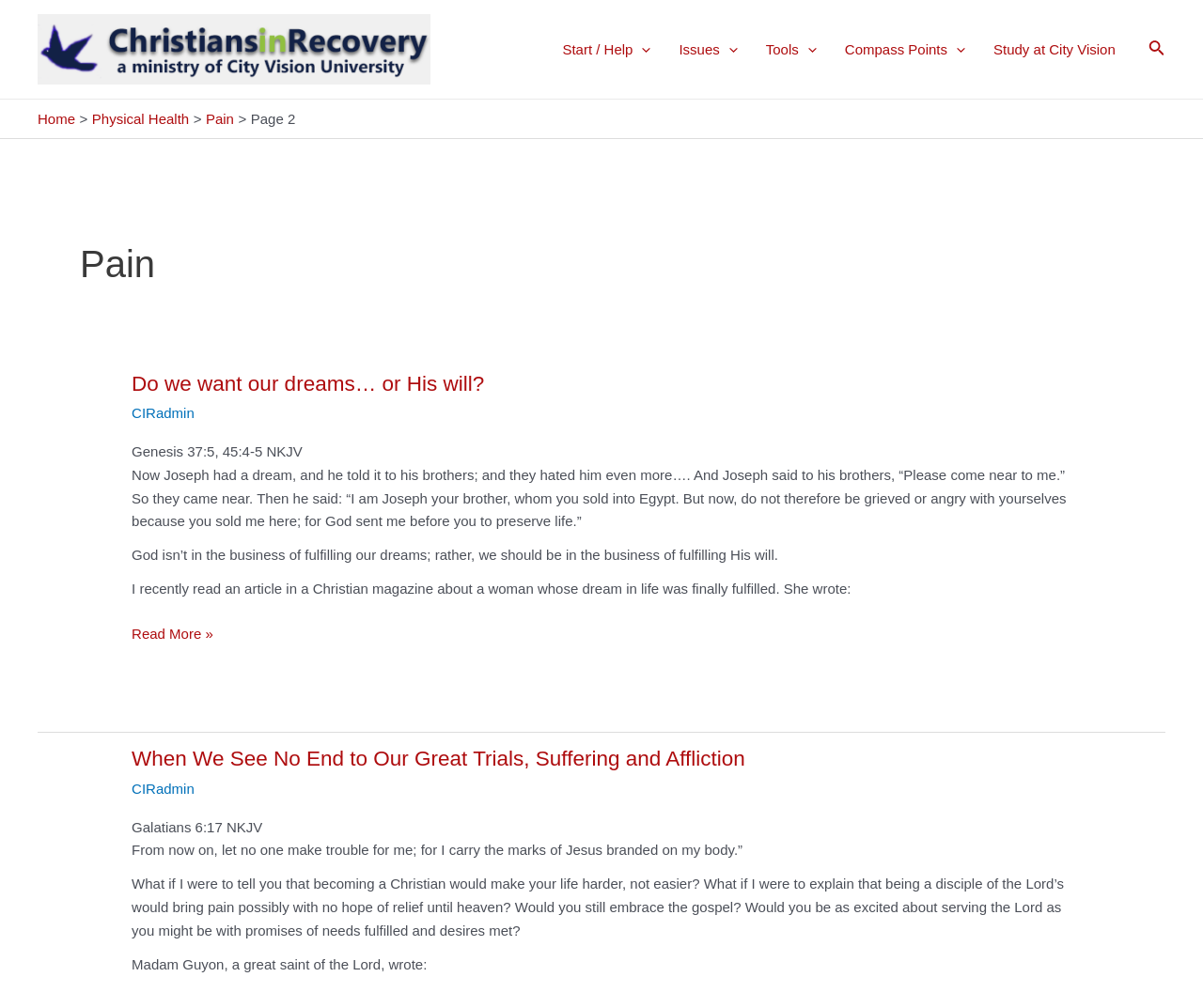Give a complete and precise description of the webpage's appearance.

The webpage is about Christians in Recovery, specifically focusing on the topic of pain. At the top left corner, there is a logo of Christians in Recovery, accompanied by a navigation menu with several links, including "Start / Help", "Issues", "Tools", "Compass Points", and "Study at City Vision". On the top right corner, there is a search icon link.

Below the navigation menu, there is a breadcrumbs section, showing the current page's location in the website's hierarchy, with links to "Home", "Physical Health", and "Pain". 

The main content of the page is divided into two sections. The first section has a heading "Pain" and features an article with several subheadings, including "Do we want our dreams… or His will?" and "When We See No End to Our Great Trials, Suffering and Affliction". The article includes several paragraphs of text, with quotes from the Bible and a Christian magazine. There are also links to read more about each topic.

Throughout the article, there are several images, but they are not descriptive and seem to be icons or logos. The overall layout of the page is clean, with clear headings and concise text, making it easy to navigate and read.